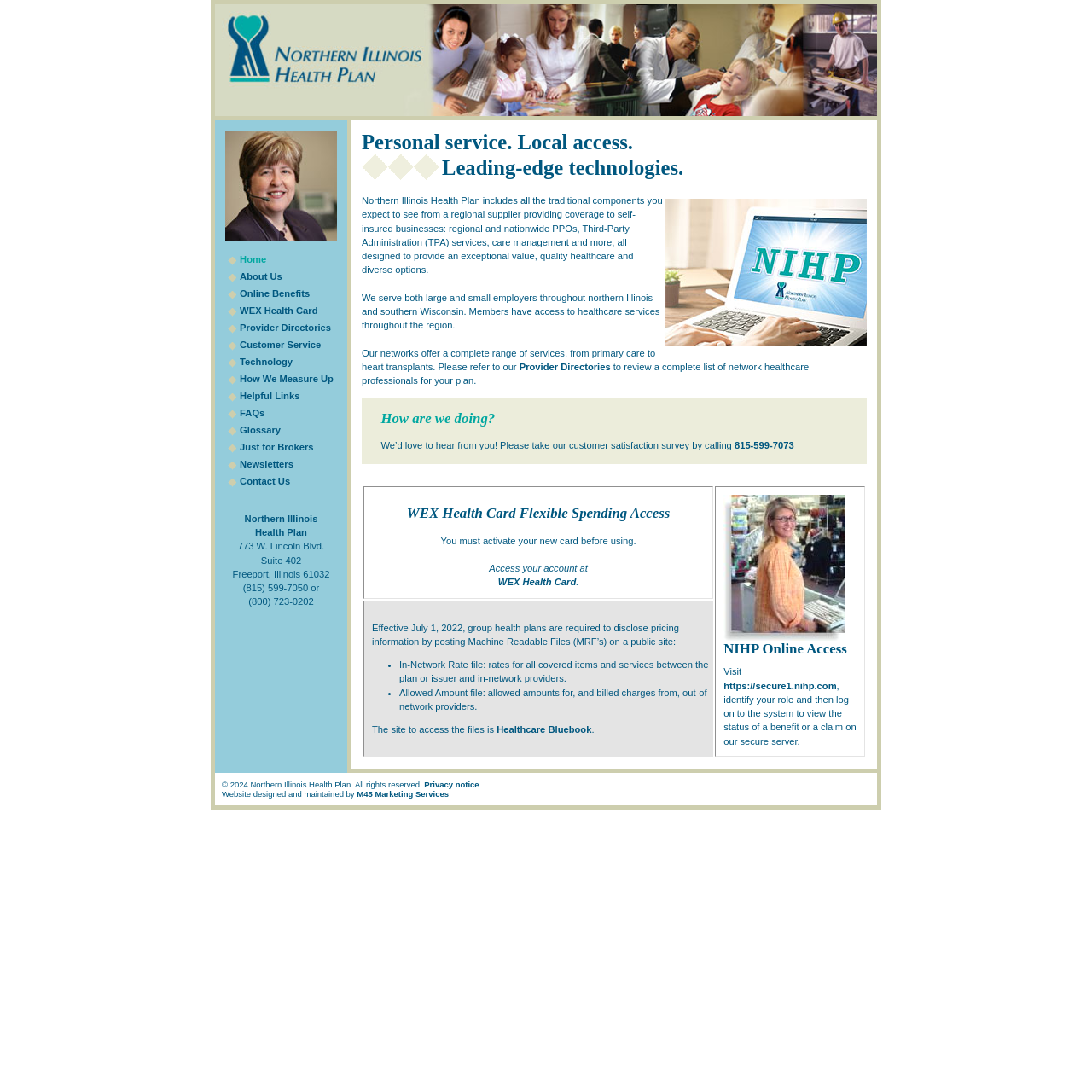Show the bounding box coordinates of the region that should be clicked to follow the instruction: "Click About Us."

[0.22, 0.248, 0.258, 0.258]